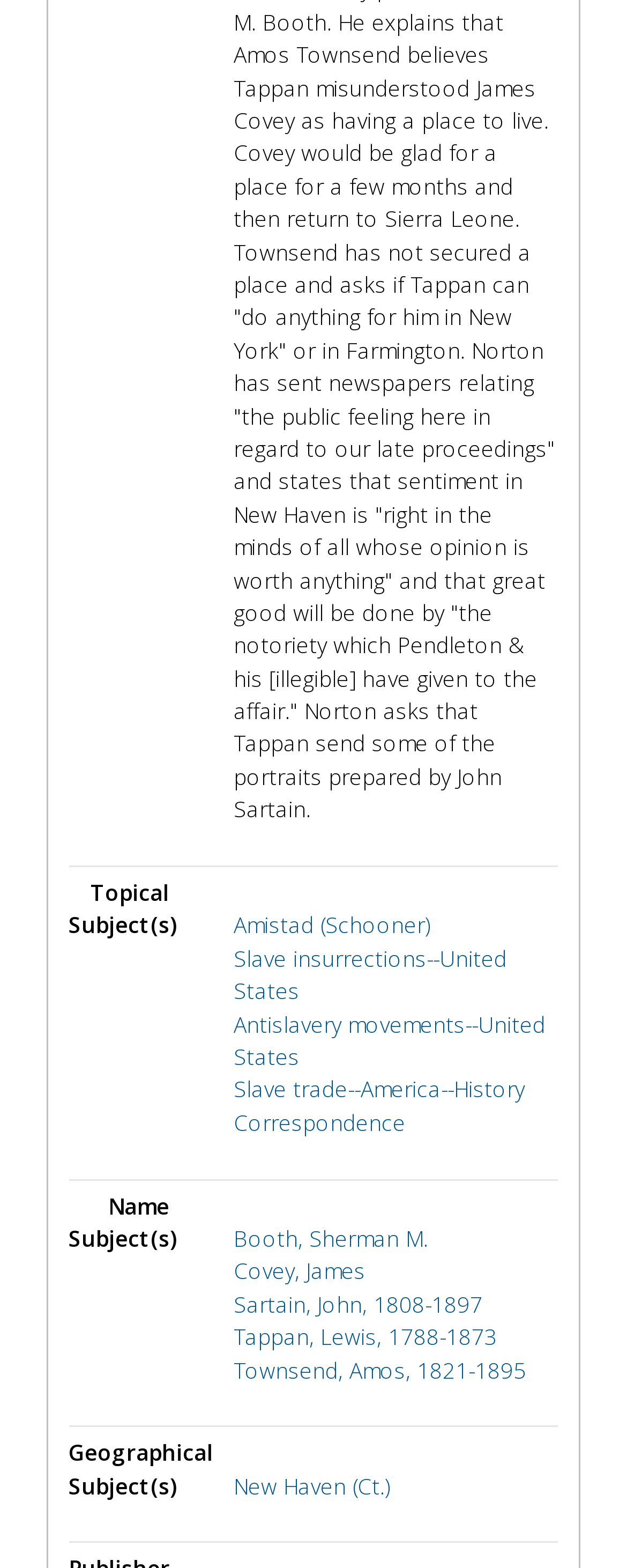Please provide a detailed answer to the question below by examining the image:
What is the first geographical subject listed?

I looked at the 'Geographical Subject(s)' category and found the first link listed, which is 'New Haven (Ct.)'.